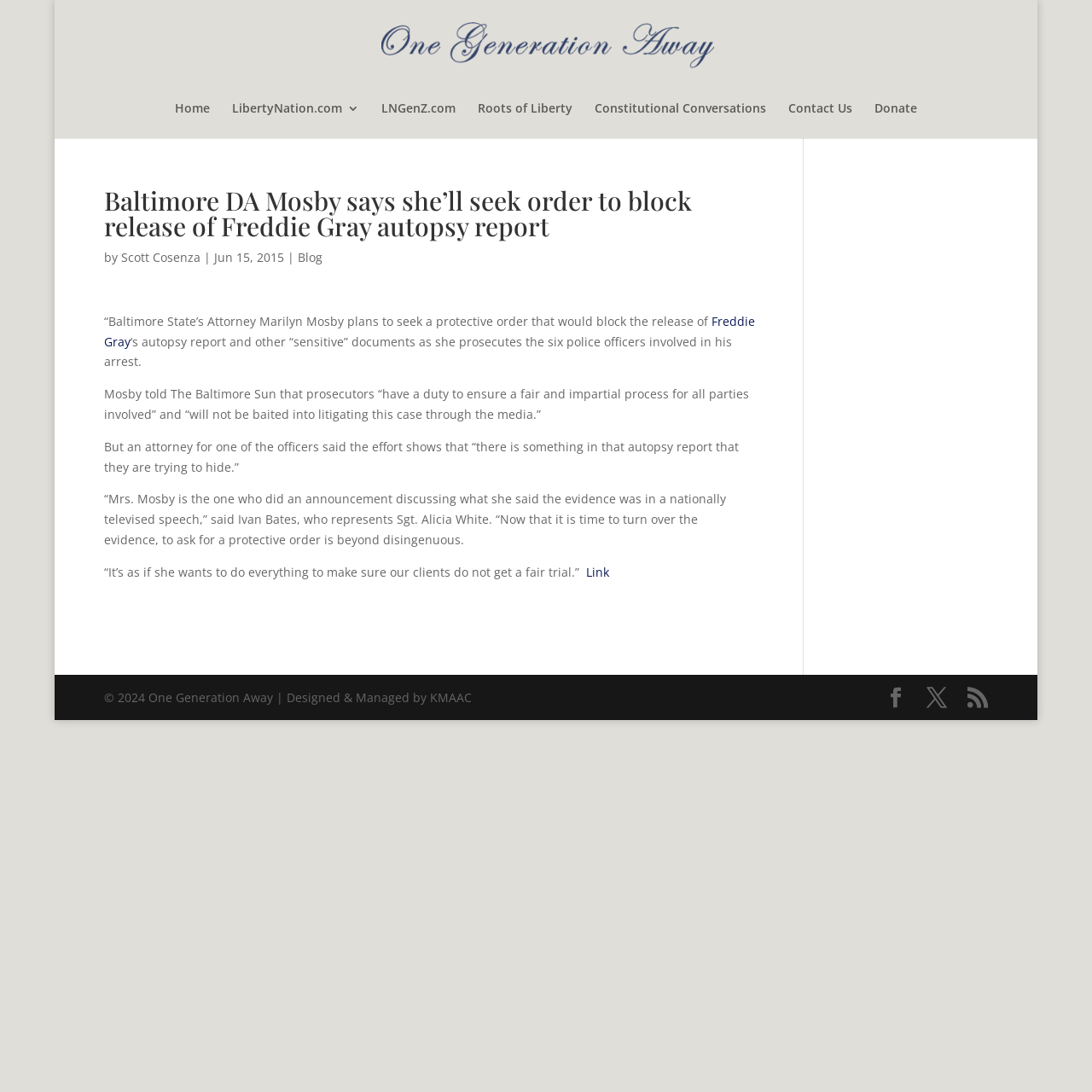Create a detailed summary of all the visual and textual information on the webpage.

The webpage appears to be a news article from One Generation Away, with a focus on Baltimore State's Attorney Marilyn Mosby's plan to seek a protective order to block the release of Freddie Gray's autopsy report. 

At the top of the page, there is a logo and a navigation menu with links to "Home", "LibertyNation.com 3", "LNGenZ.com", "Roots of Liberty", "Constitutional Conversations", "Contact Us", and "Donate". 

Below the navigation menu, the main article begins with a heading that reads "Baltimore DA Mosby says she’ll seek order to block release of Freddie Gray autopsy report". The article is attributed to Scott Cosenza and dated June 15, 2015. 

The article itself is divided into several paragraphs, with the first paragraph summarizing Mosby's plan to seek a protective order. The subsequent paragraphs provide more context and quotes from Mosby and an attorney for one of the police officers involved in Freddie Gray's arrest. 

At the bottom of the page, there is a section with links to social media platforms and a copyright notice that reads "© 2024 One Generation Away | Designed & Managed by KMAAC".